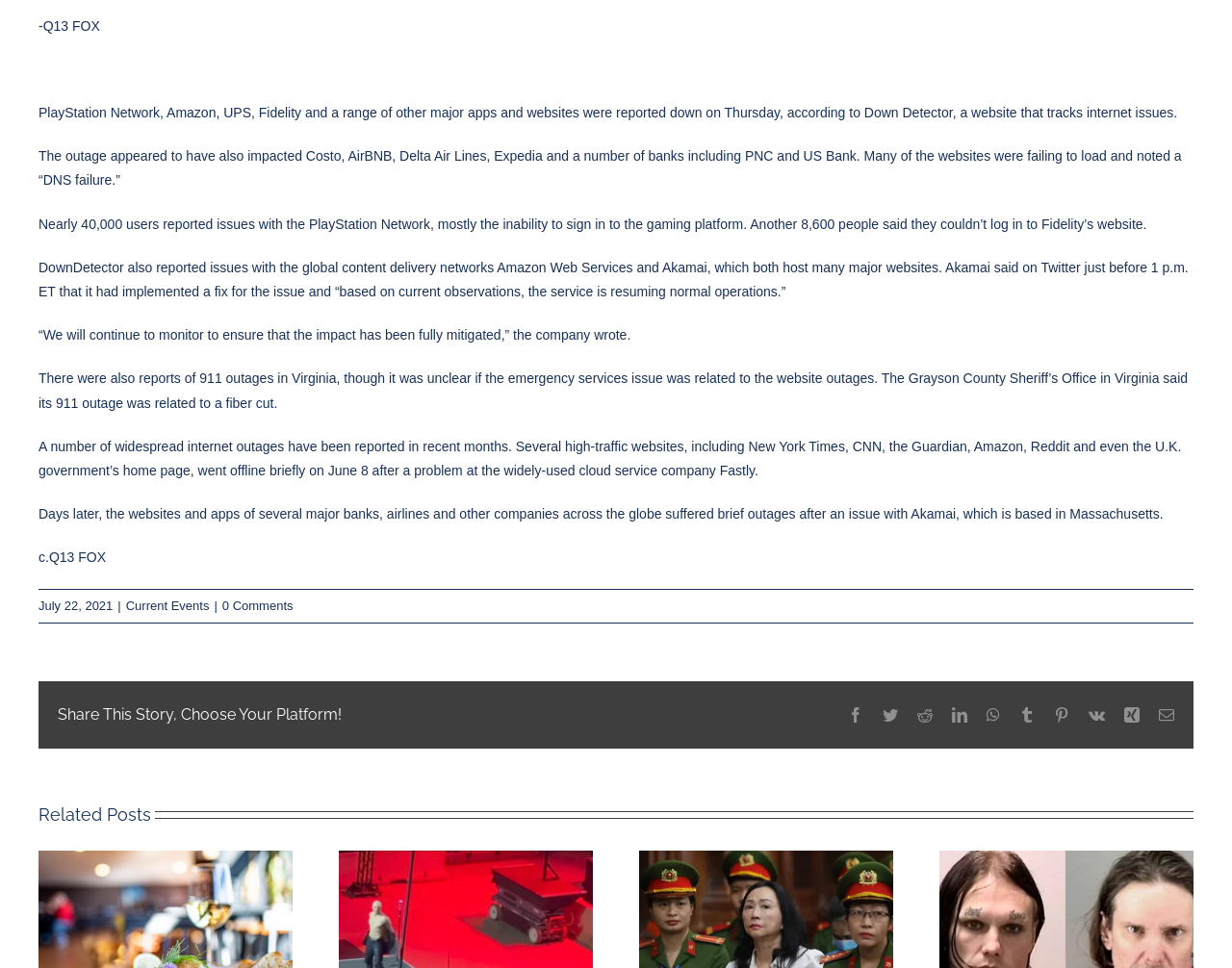Please locate the bounding box coordinates of the element that should be clicked to achieve the given instruction: "Share this story on Facebook".

[0.688, 0.73, 0.701, 0.746]